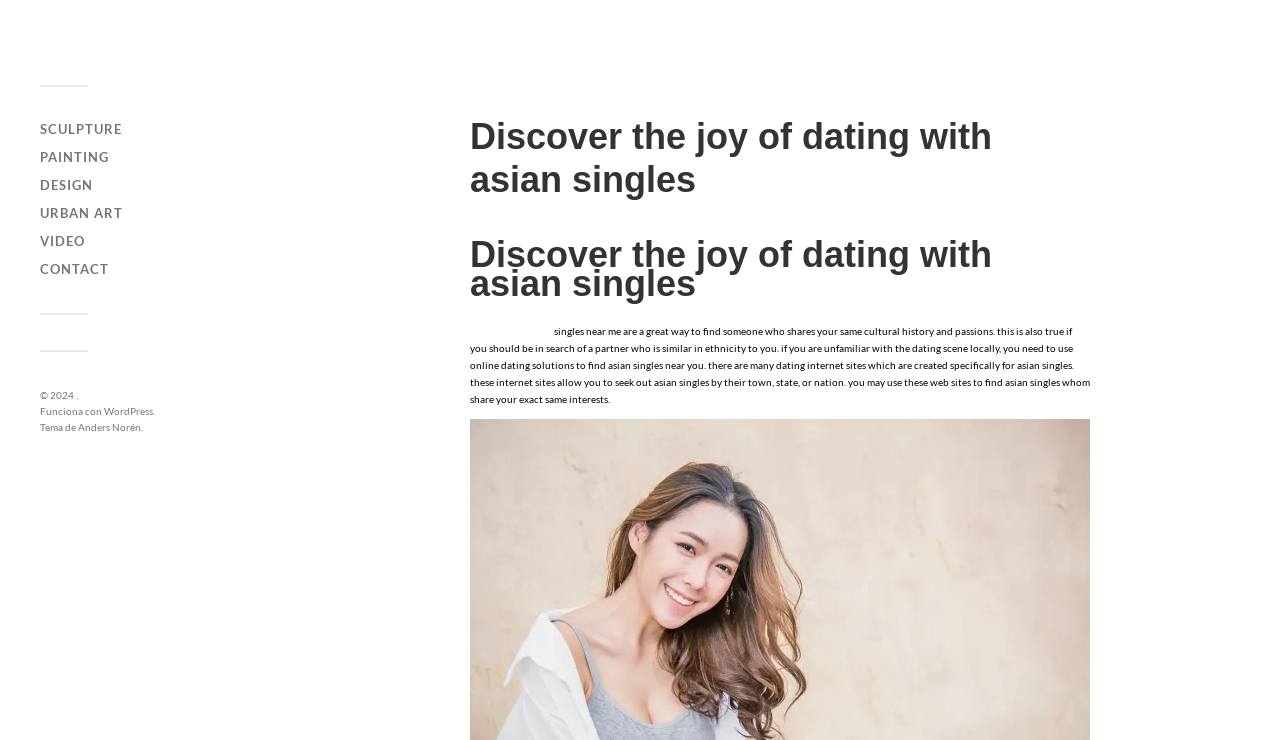Locate the bounding box of the UI element described in the following text: "asian single dating".

[0.367, 0.44, 0.431, 0.456]